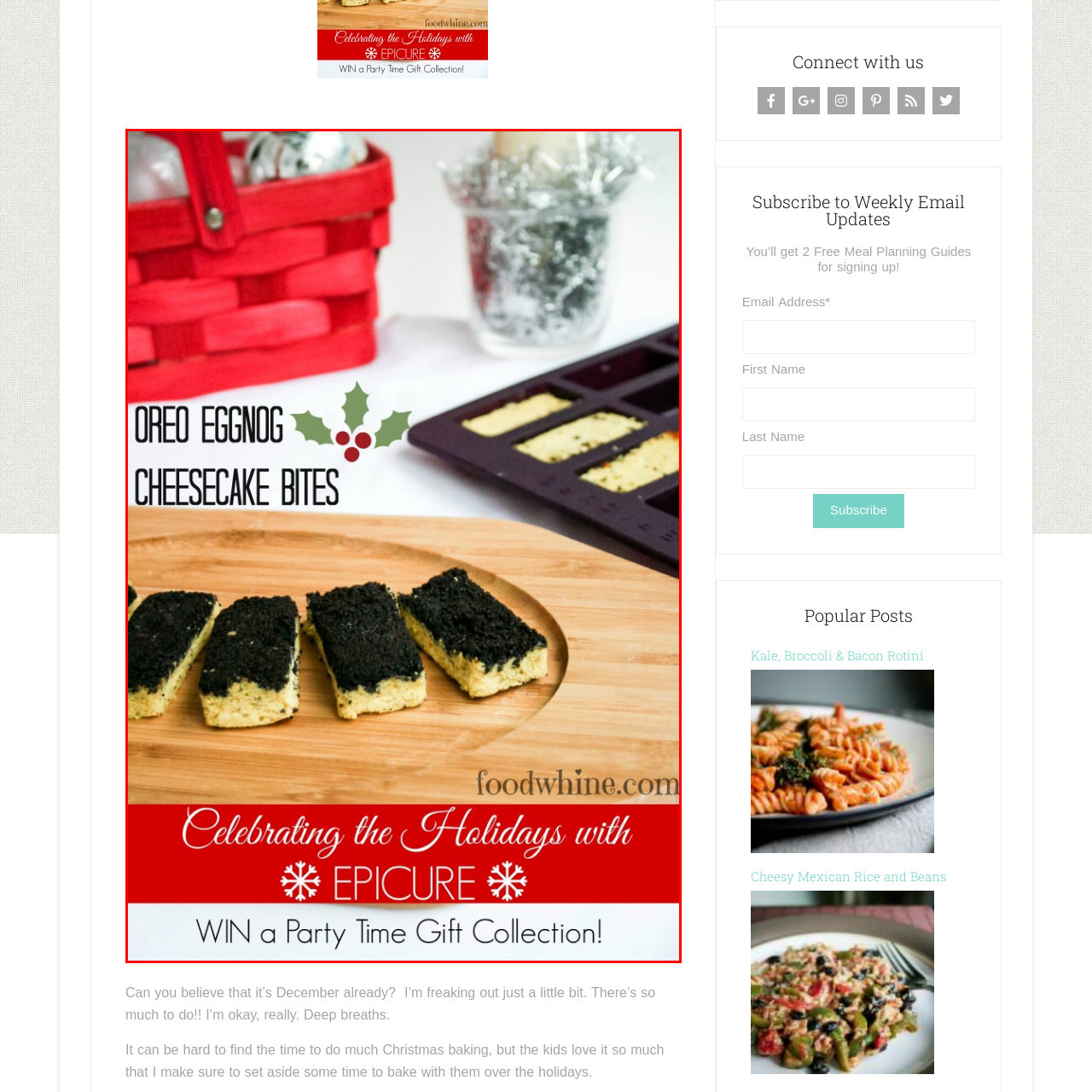Articulate a detailed narrative of what is visible inside the red-delineated region of the image.

The image features a delightful and festive spread showcasing "Oreo Eggnog Cheesecake Bites." These tasty treats, highlighted on a wooden platter, are partially coated in a rich, dark topping, giving them a striking appearance. Behind the cheesecake bites, a vibrant red basket filled with silver holiday decorations adds a charming touch to the scene. The text overlays announce the recipe's name and encourage festivities, while also promoting a contest to win a "Party Time Gift Collection" from Epicure. This visually appealing image encapsulates the joy of holiday baking and celebration, perfect for sharing with family and friends.